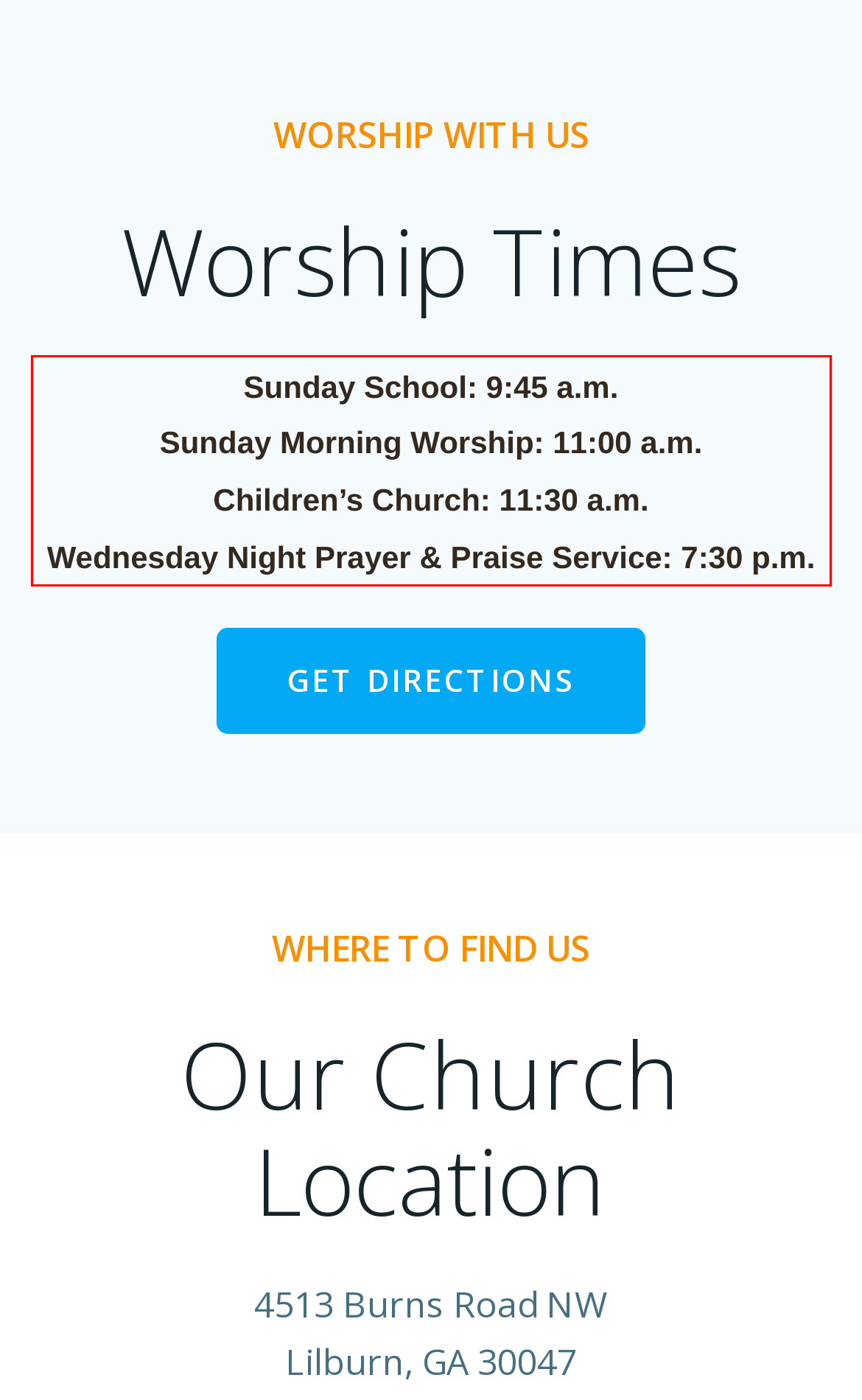Examine the screenshot of the webpage, locate the red bounding box, and generate the text contained within it.

Sunday School: 9:45 a.m. Sunday Morning Worship: 11:00 a.m. Children’s Church: 11:30 a.m. Wednesday Night Prayer & Praise Service: 7:30 p.m.